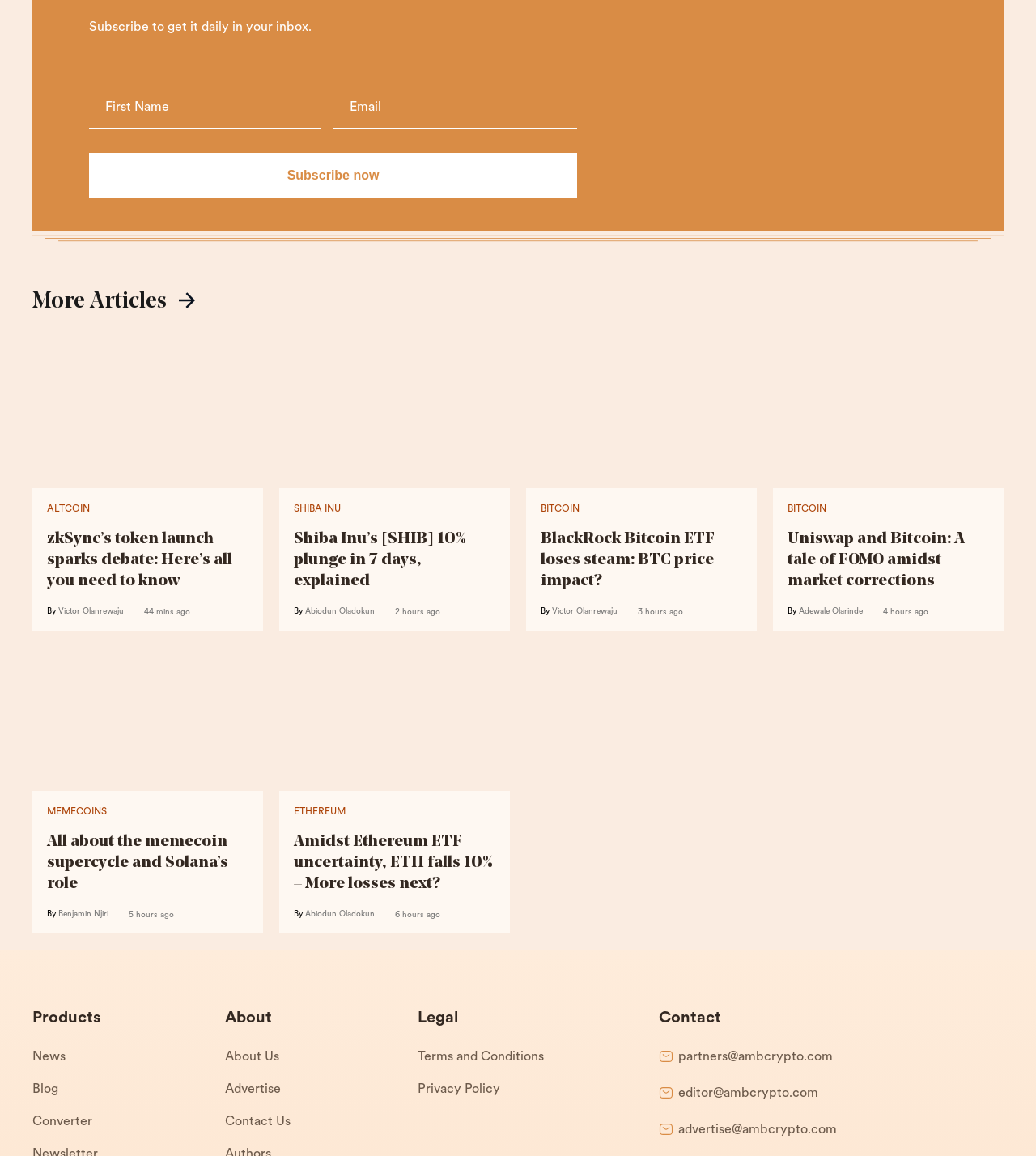Could you determine the bounding box coordinates of the clickable element to complete the instruction: "Contact the team through email"? Provide the coordinates as four float numbers between 0 and 1, i.e., [left, top, right, bottom].

[0.655, 0.773, 0.804, 0.787]